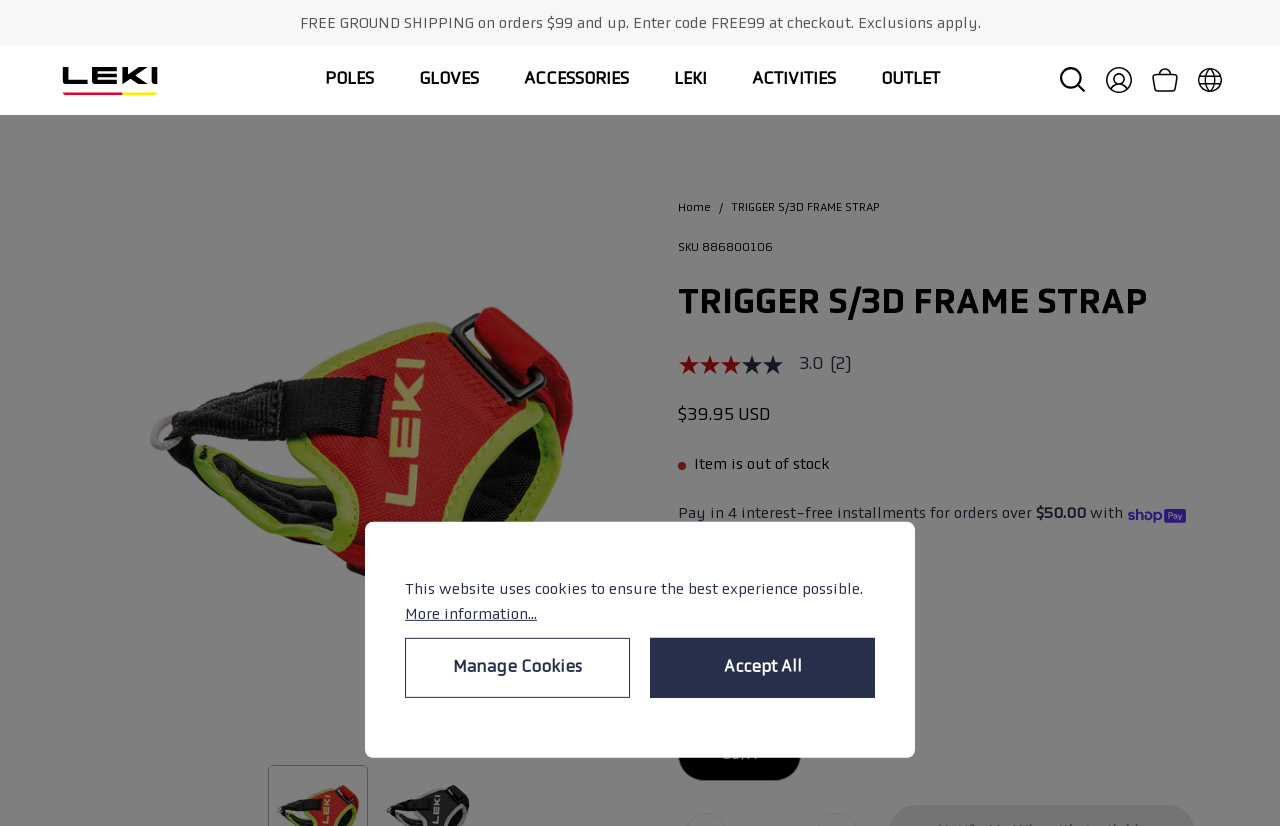Bounding box coordinates are given in the format (top-left x, top-left y, bottom-right x, bottom-right y). All values should be floating point numbers between 0 and 1. Provide the bounding box coordinate for the UI element described as: Learn more

[0.529, 0.638, 0.591, 0.669]